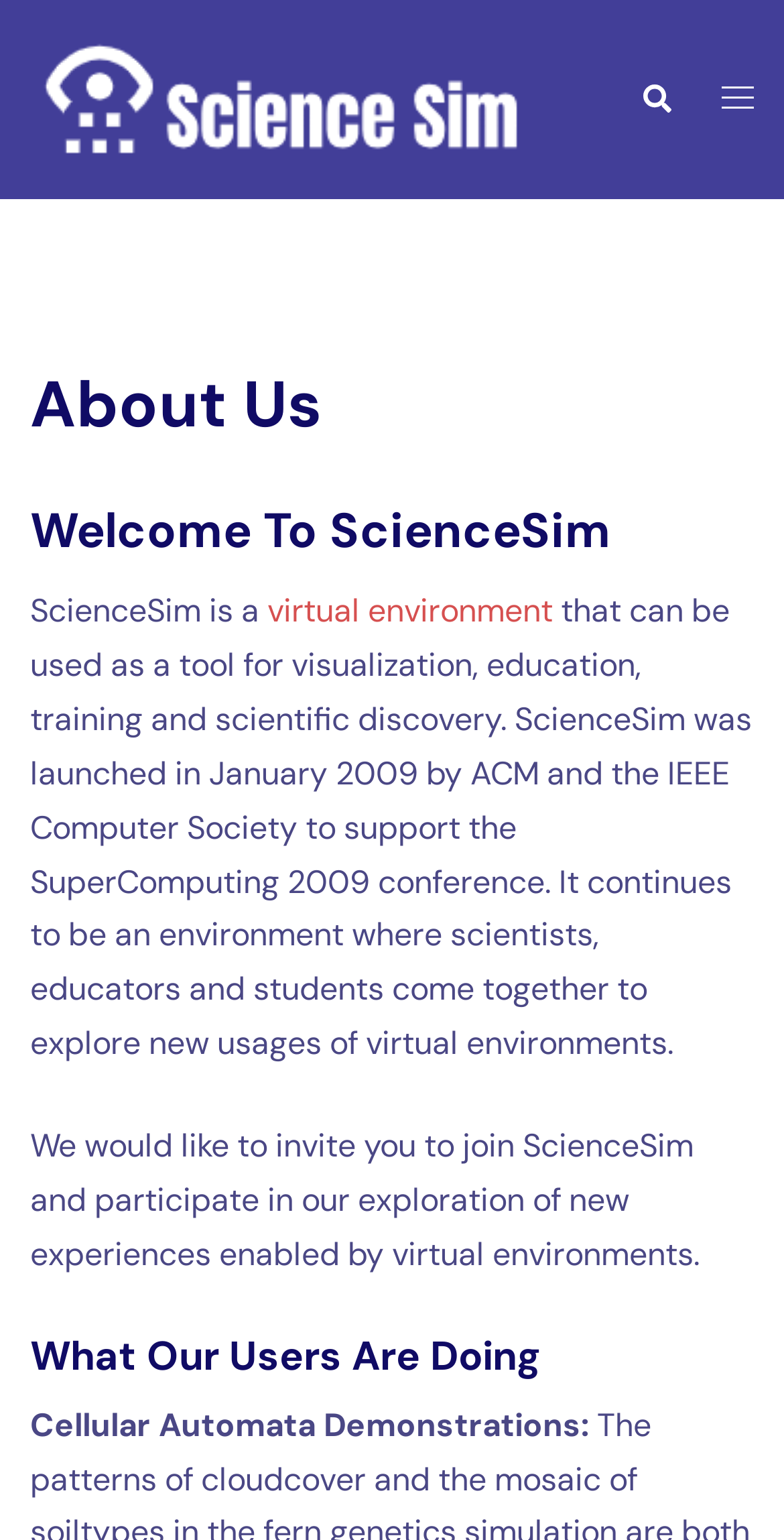What is demonstrated in Cellular Automata?
Can you offer a detailed and complete answer to this question?

The webpage mentions Cellular Automata Demonstrations, but it does not specify what is being demonstrated, only that it is related to ScienceSim.